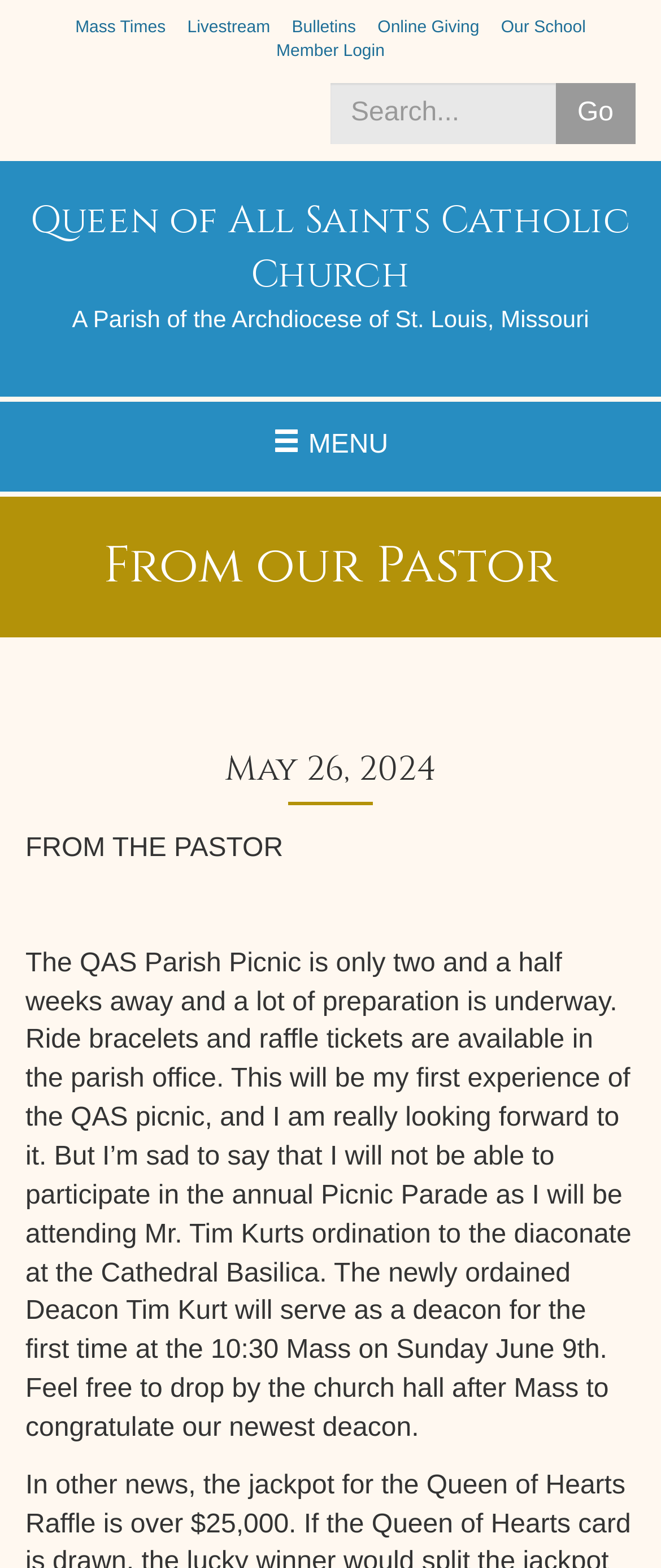Refer to the screenshot and give an in-depth answer to this question: Where will Deacon Tim Kurt serve for the first time?

Deacon Tim Kurt's first service is mentioned in the first paragraph, where it says 'The newly ordained Deacon Tim Kurt will serve as a deacon for the first time at the 10:30 Mass on Sunday June 9th.' This indicates that Deacon Tim Kurt will serve for the first time at the 10:30 Mass on Sunday, June 9th.